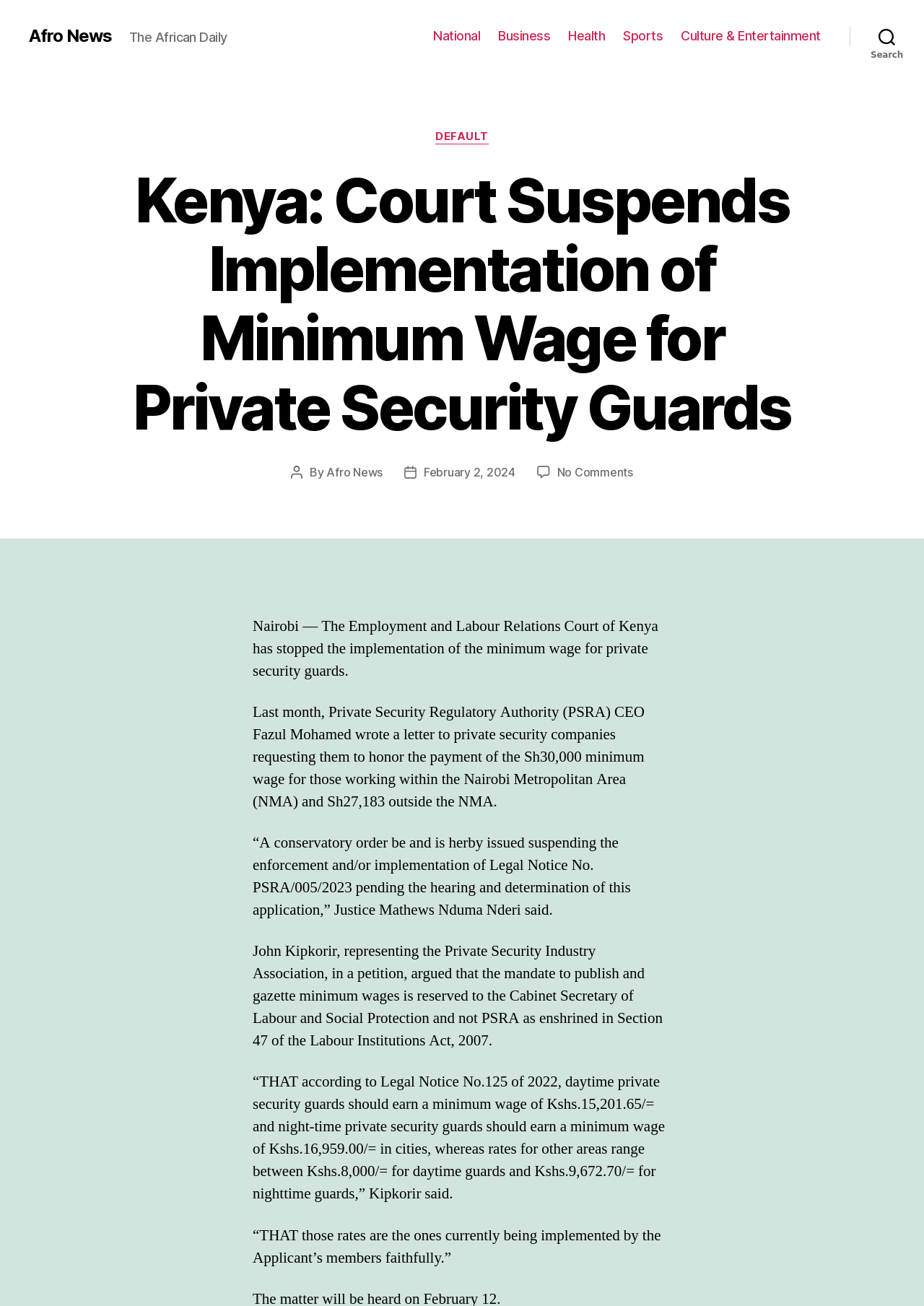Please respond to the question using a single word or phrase:
How many categories are listed in the navigation menu?

5